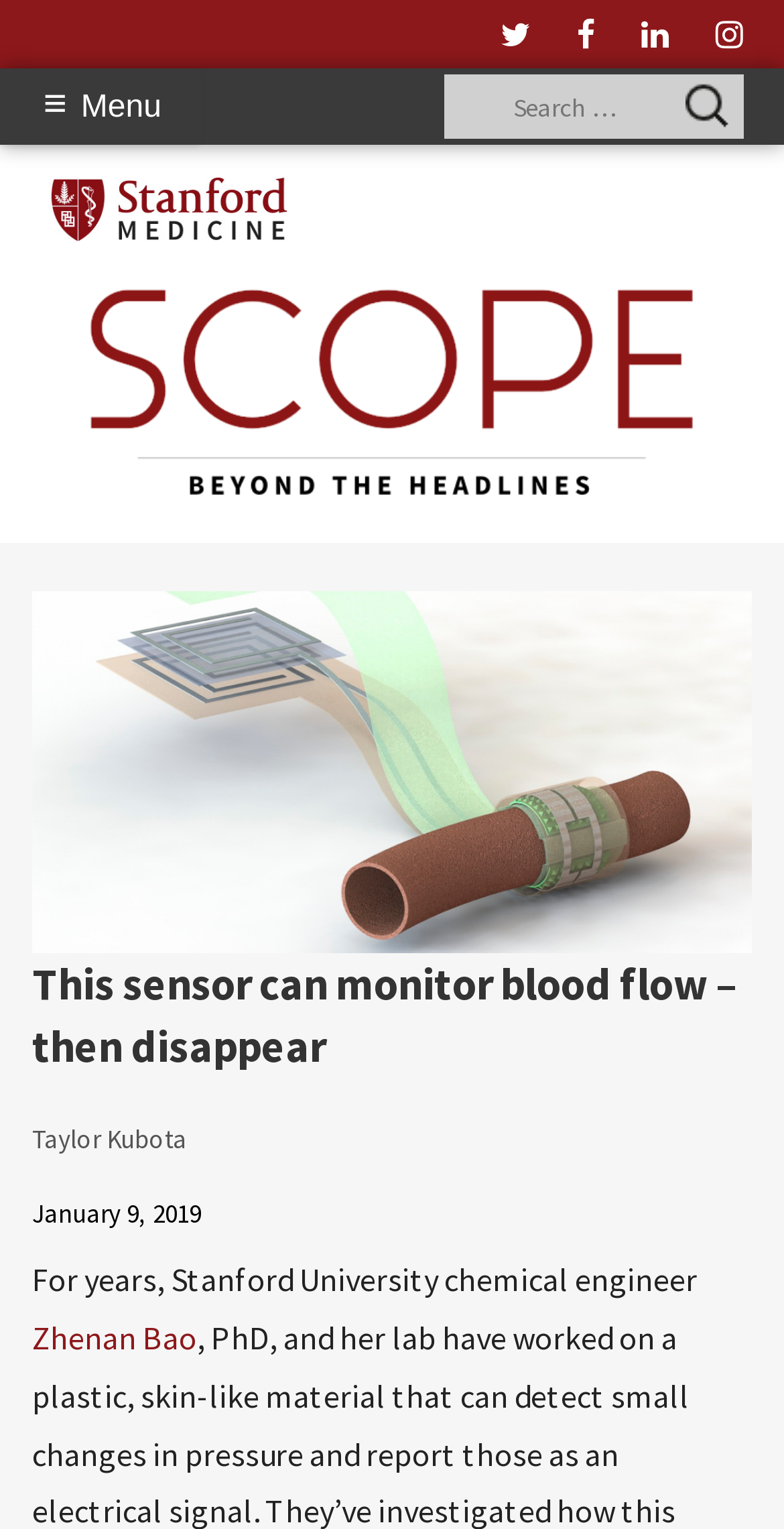Provide your answer in one word or a succinct phrase for the question: 
What is the author of the article?

Taylor Kubota